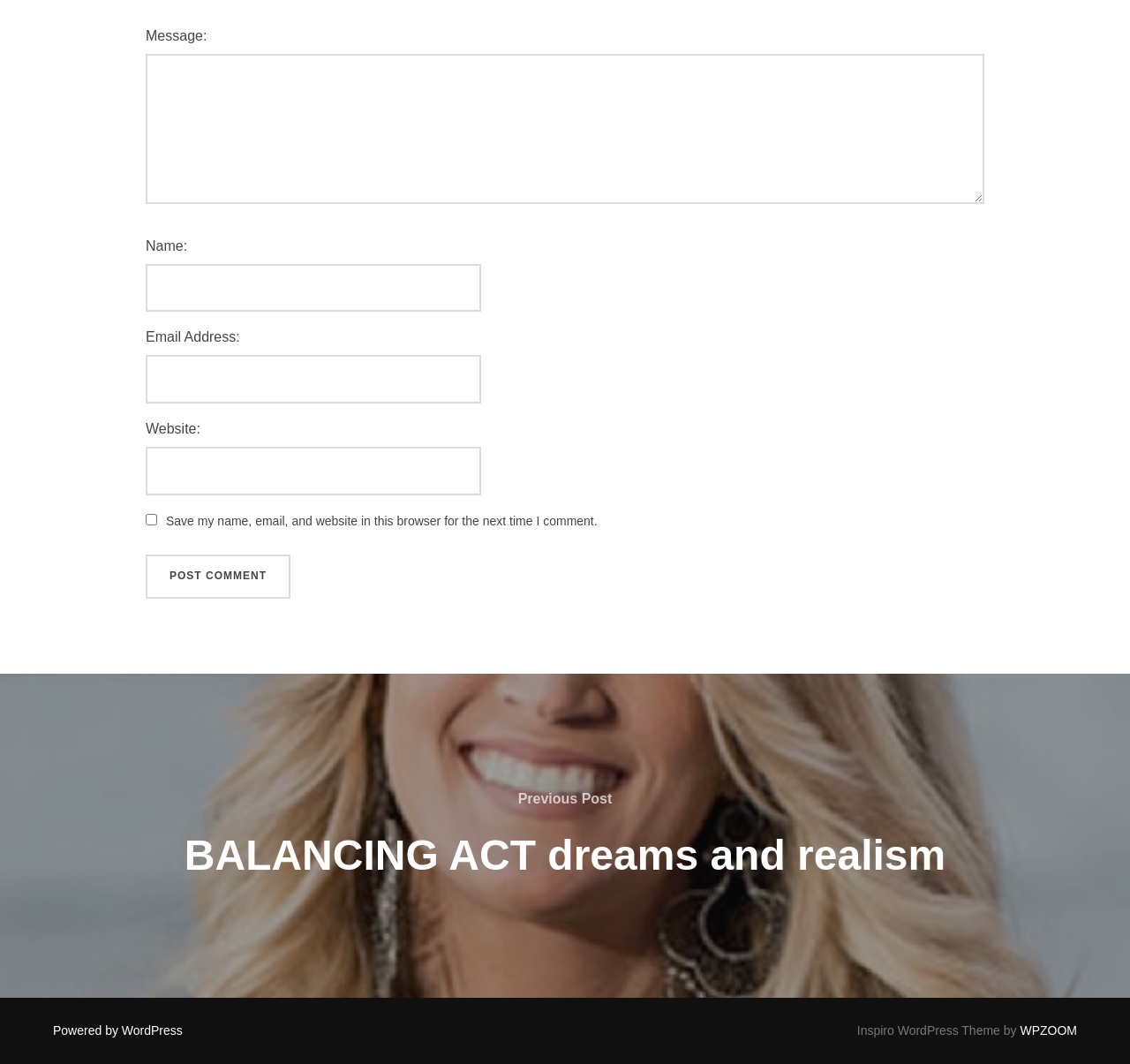Please locate the bounding box coordinates of the element that should be clicked to achieve the given instruction: "Type your name".

[0.129, 0.248, 0.426, 0.293]